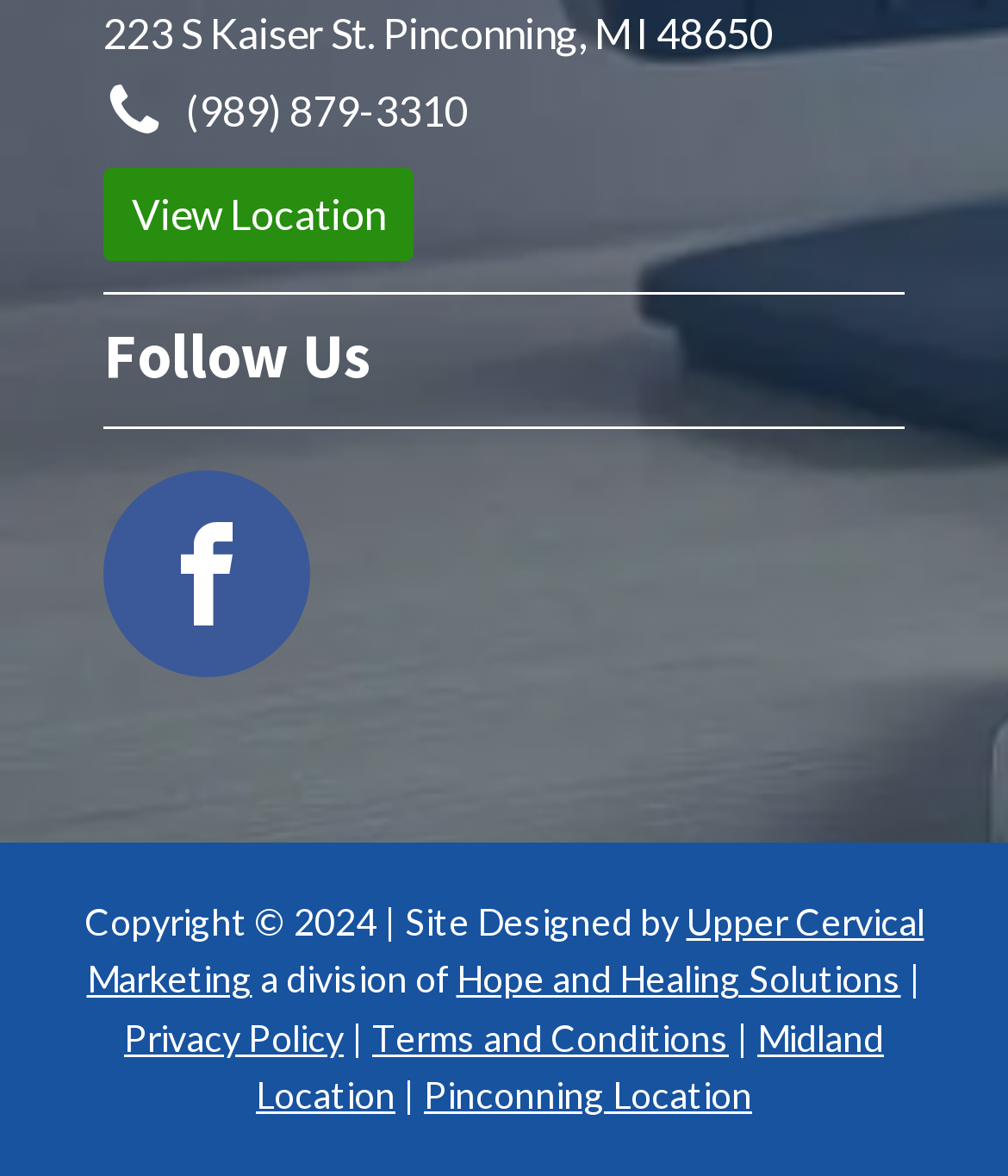Based on the image, please elaborate on the answer to the following question:
How many social media links are there?

I found the social media link by looking at the link element that contains the text 'Visit our Facebook', which is accompanied by a Facebook icon. There is only one social media link on the page.